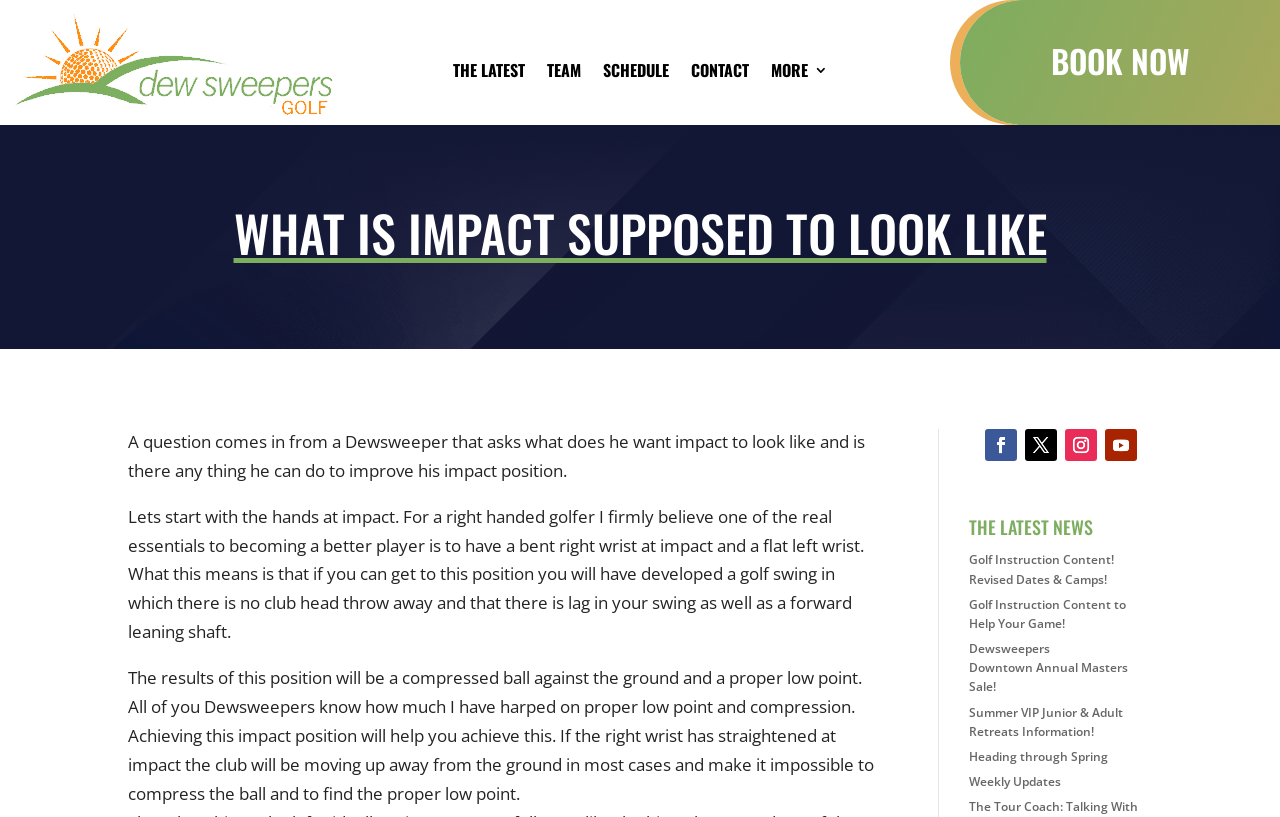Determine the bounding box coordinates of the element that should be clicked to execute the following command: "View the latest news".

[0.354, 0.077, 0.41, 0.104]